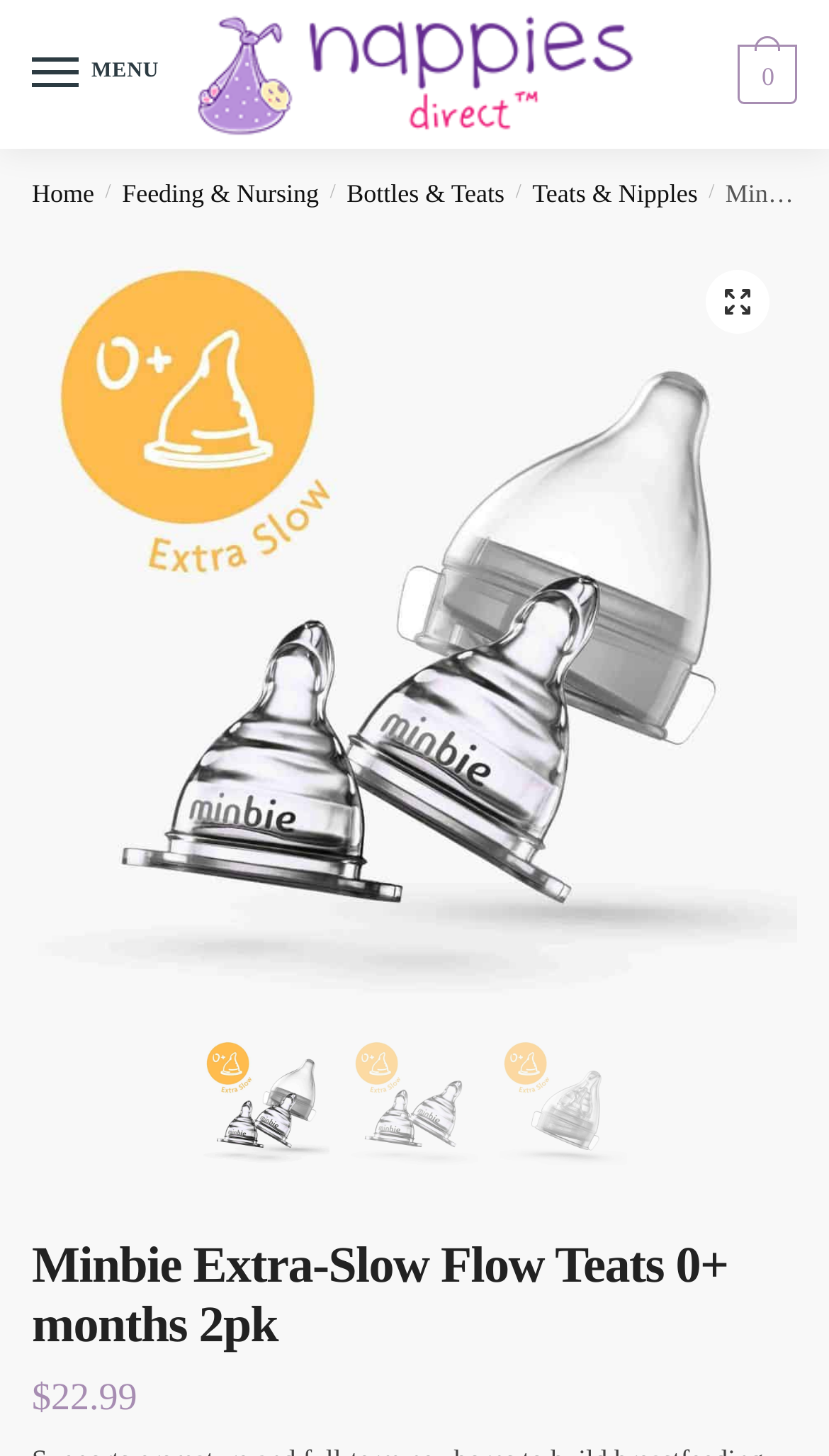Show me the bounding box coordinates of the clickable region to achieve the task as per the instruction: "Check the price of Minbie Extra-Slow Flow Teats 0+ months 2pk".

[0.038, 0.945, 0.165, 0.974]